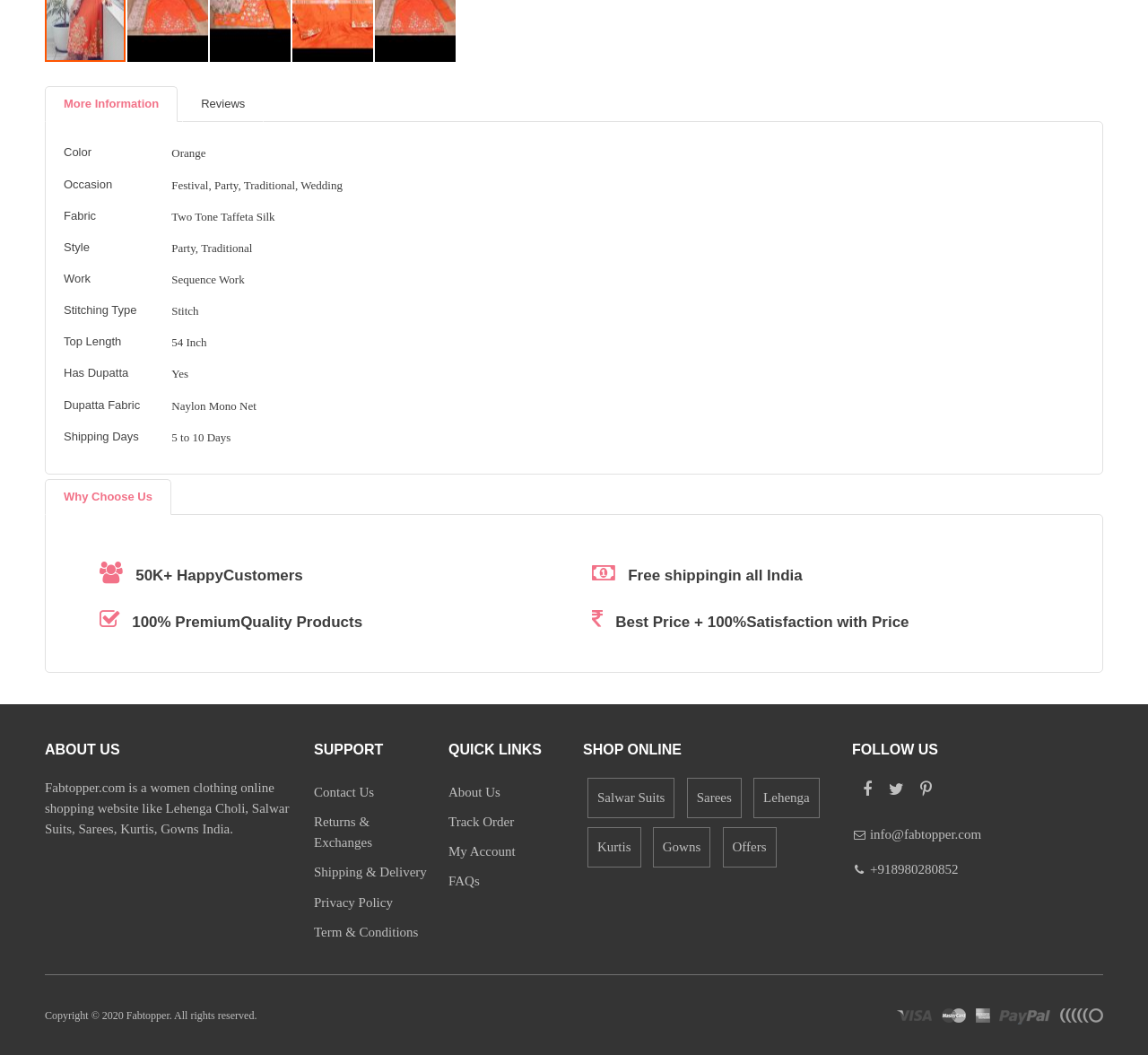Please identify the bounding box coordinates of the clickable region that I should interact with to perform the following instruction: "Click on the 'More Information' tab". The coordinates should be expressed as four float numbers between 0 and 1, i.e., [left, top, right, bottom].

[0.039, 0.082, 0.155, 0.116]